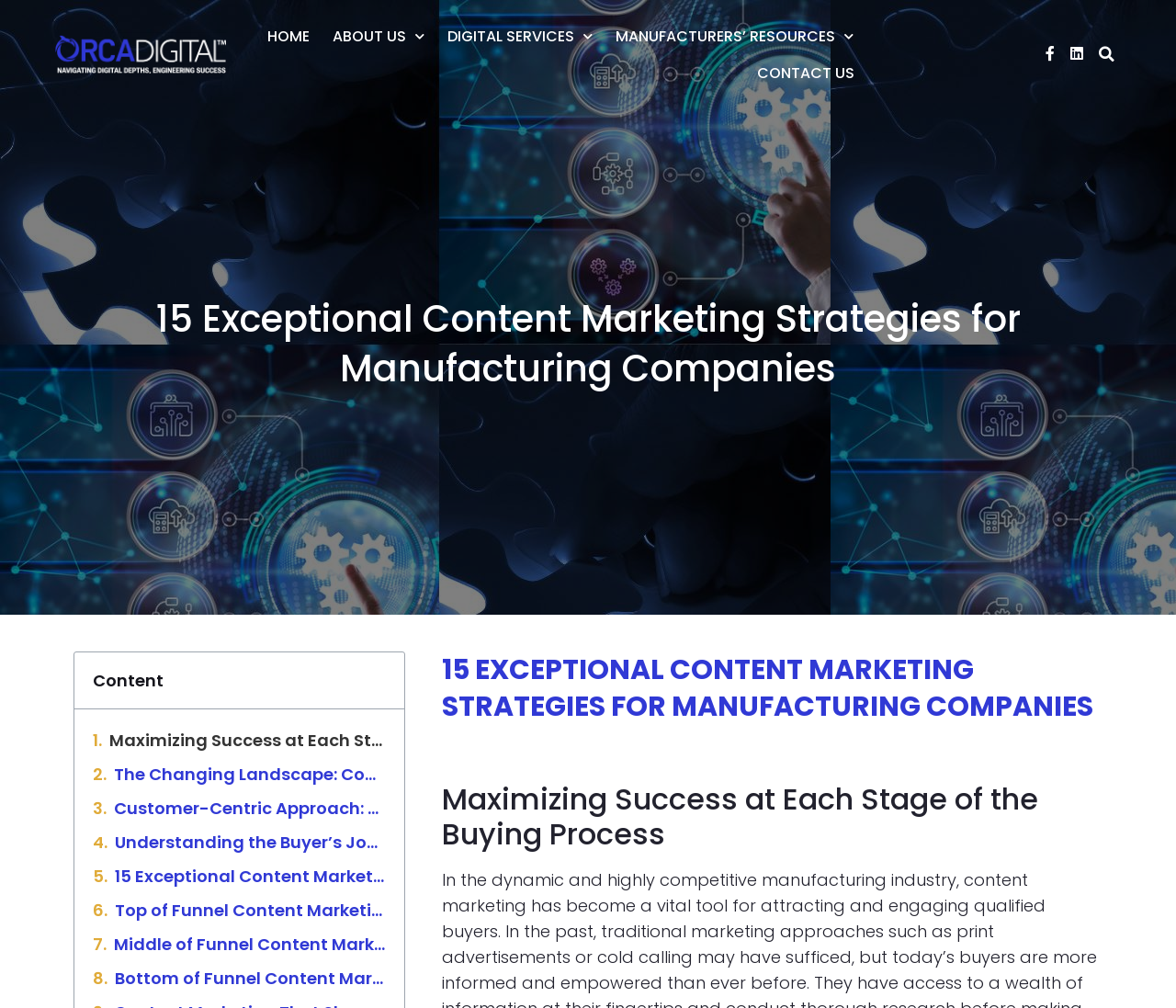Predict the bounding box coordinates of the area that should be clicked to accomplish the following instruction: "Search for something". The bounding box coordinates should consist of four float numbers between 0 and 1, i.e., [left, top, right, bottom].

[0.93, 0.04, 0.953, 0.067]